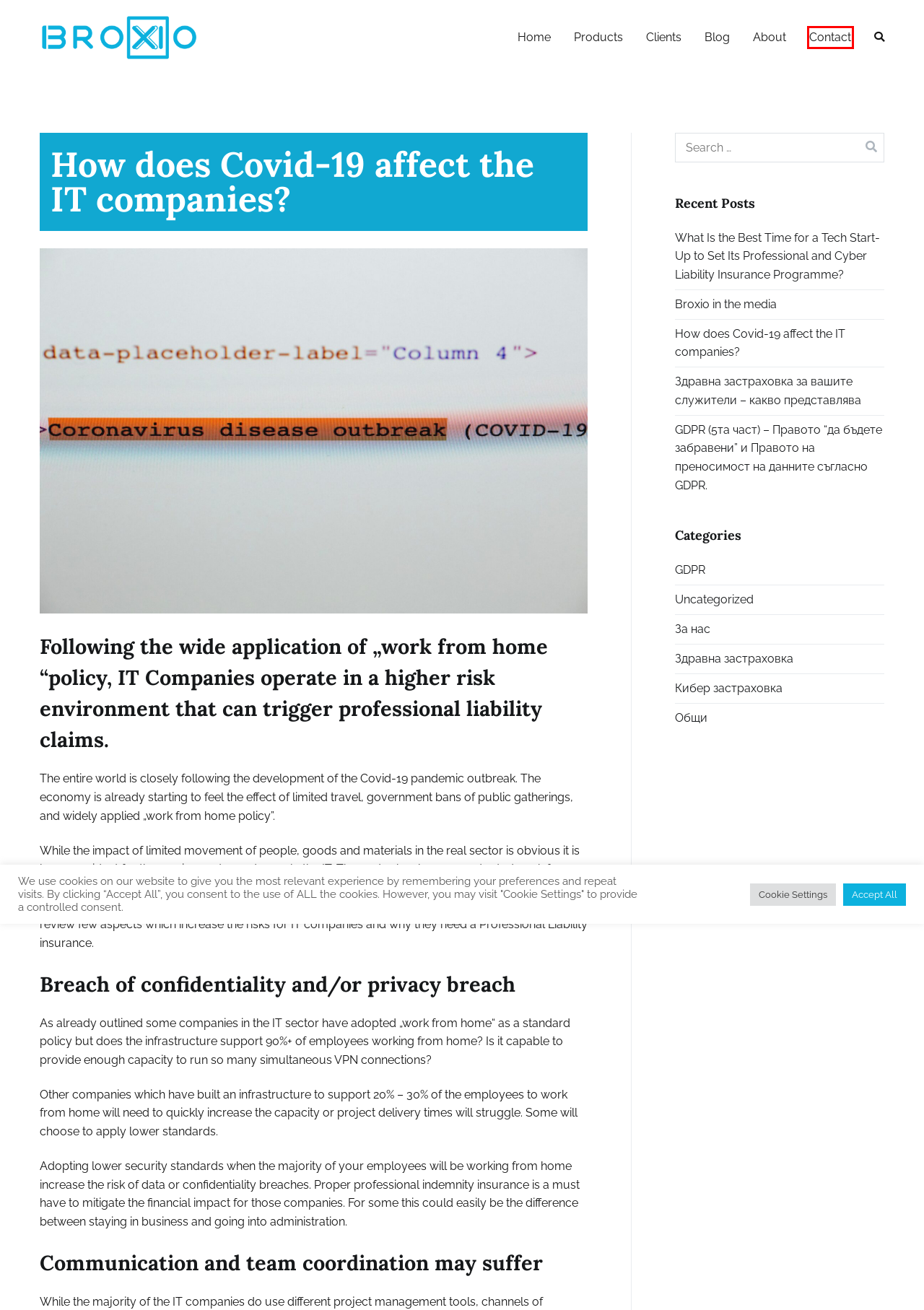Look at the given screenshot of a webpage with a red rectangle bounding box around a UI element. Pick the description that best matches the new webpage after clicking the element highlighted. The descriptions are:
A. Contact – Broxio
B. Broxio – Next generation insurance broker
C. GDPR – Broxio
D. Общи – Broxio
E. About – Broxio
F. Clients – Broxio
G. Products – Broxio
H. Кибер застраховка – Broxio

A